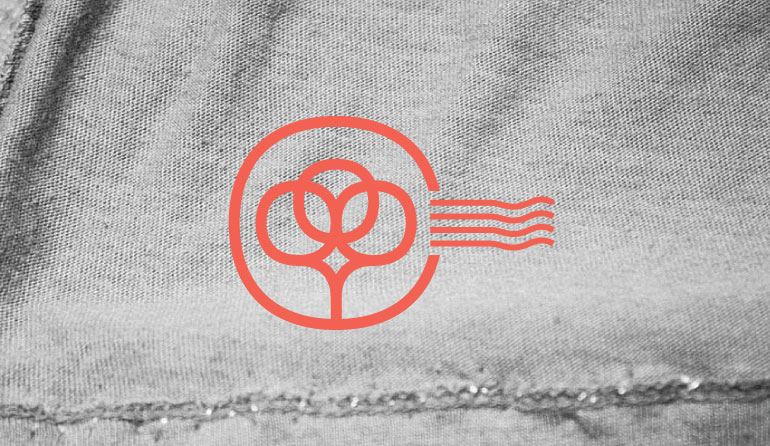What shape is the emblem in the logo?
Look at the image and respond with a single word or a short phrase.

Circular